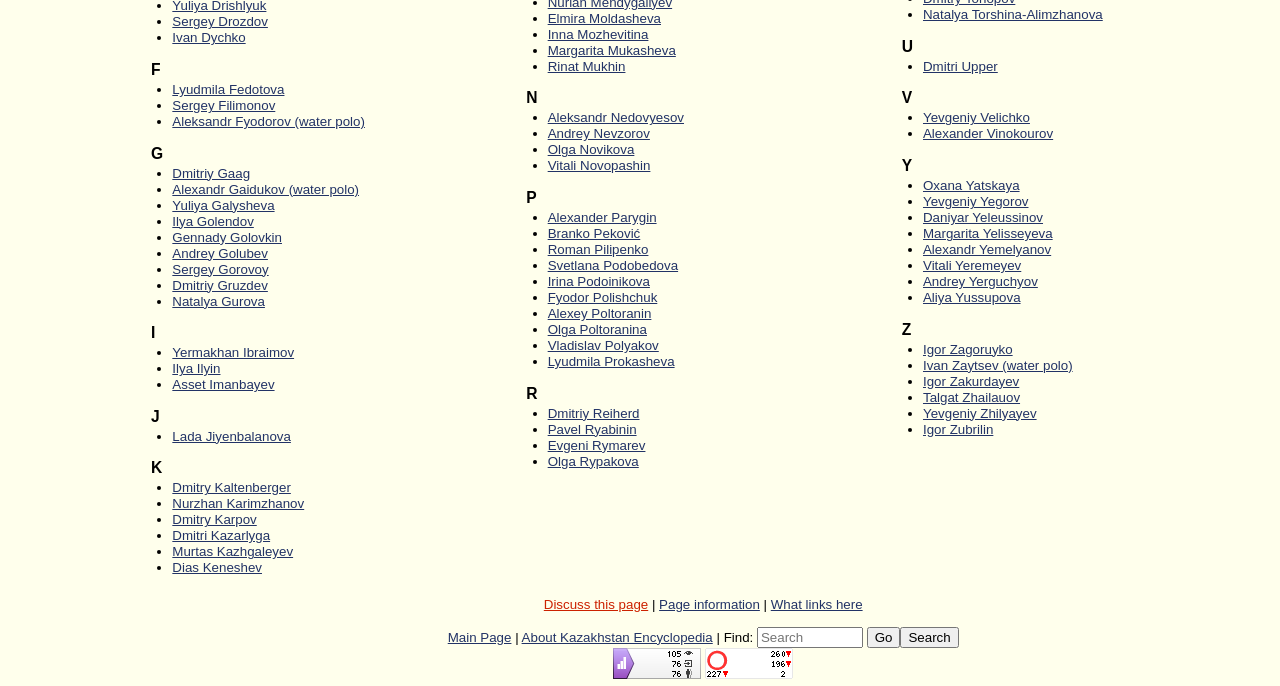From the element description Ivan Zaytsev (water polo), predict the bounding box coordinates of the UI element. The coordinates must be specified in the format (top-left x, top-left y, bottom-right x, bottom-right y) and should be within the 0 to 1 range.

[0.721, 0.521, 0.838, 0.543]